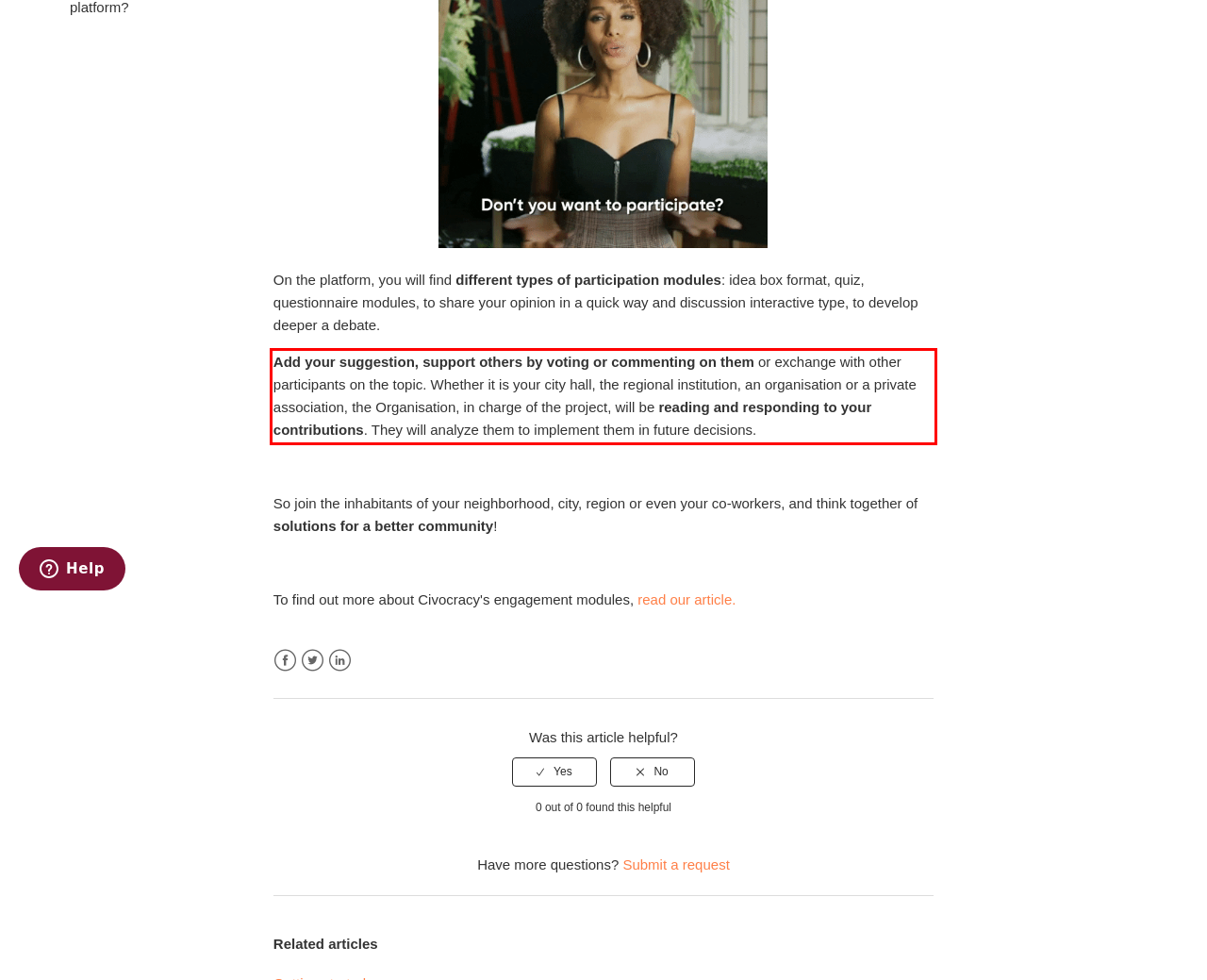There is a UI element on the webpage screenshot marked by a red bounding box. Extract and generate the text content from within this red box.

Add your suggestion, support others by voting or commenting on them or exchange with other participants on the topic. Whether it is your city hall, the regional institution, an organisation or a private association, the Organisation, in charge of the project, will be reading and responding to your contributions. They will analyze them to implement them in future decisions.